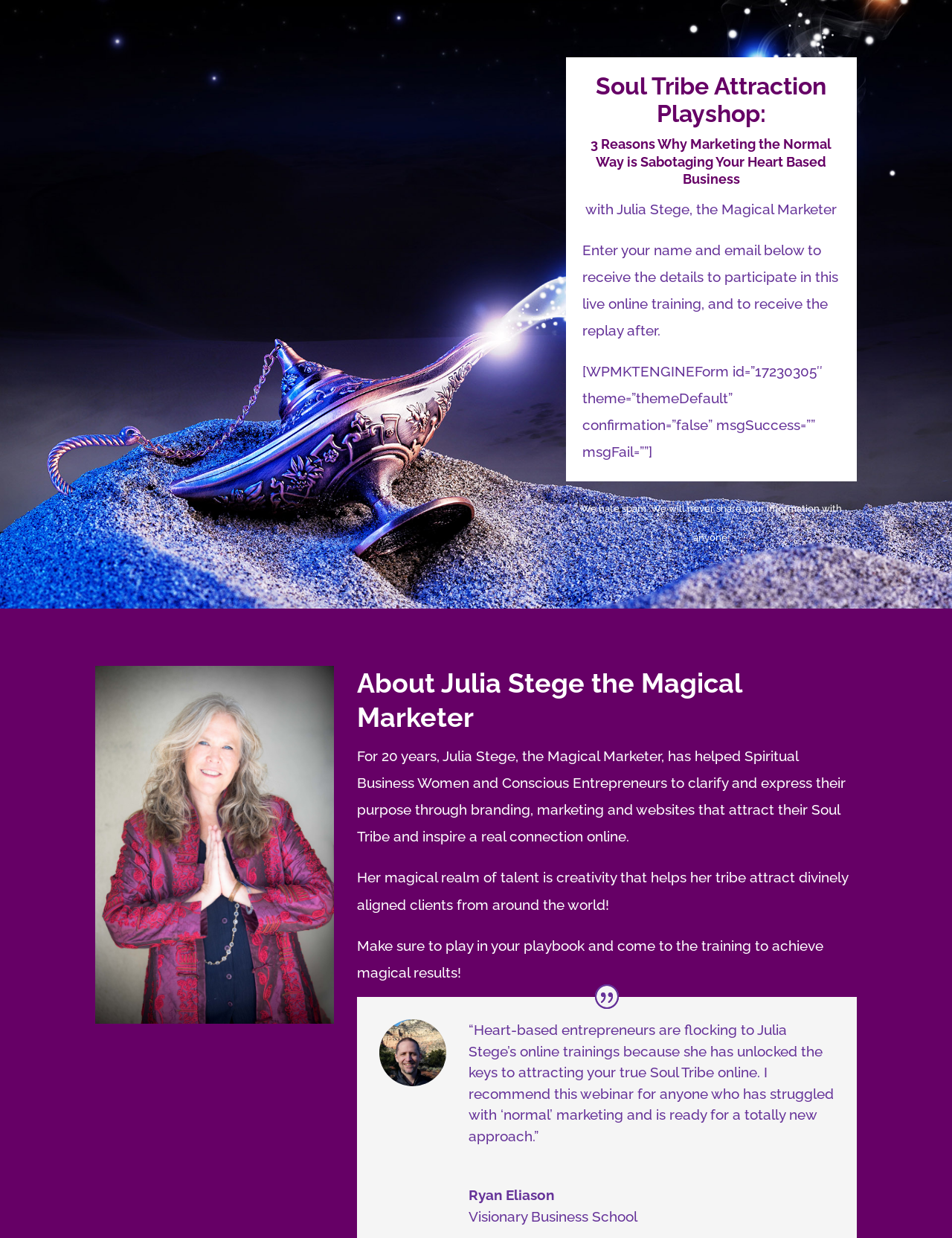Who recommends Julia Stege's webinar?
Look at the image and respond with a one-word or short phrase answer.

Ryan Eliason